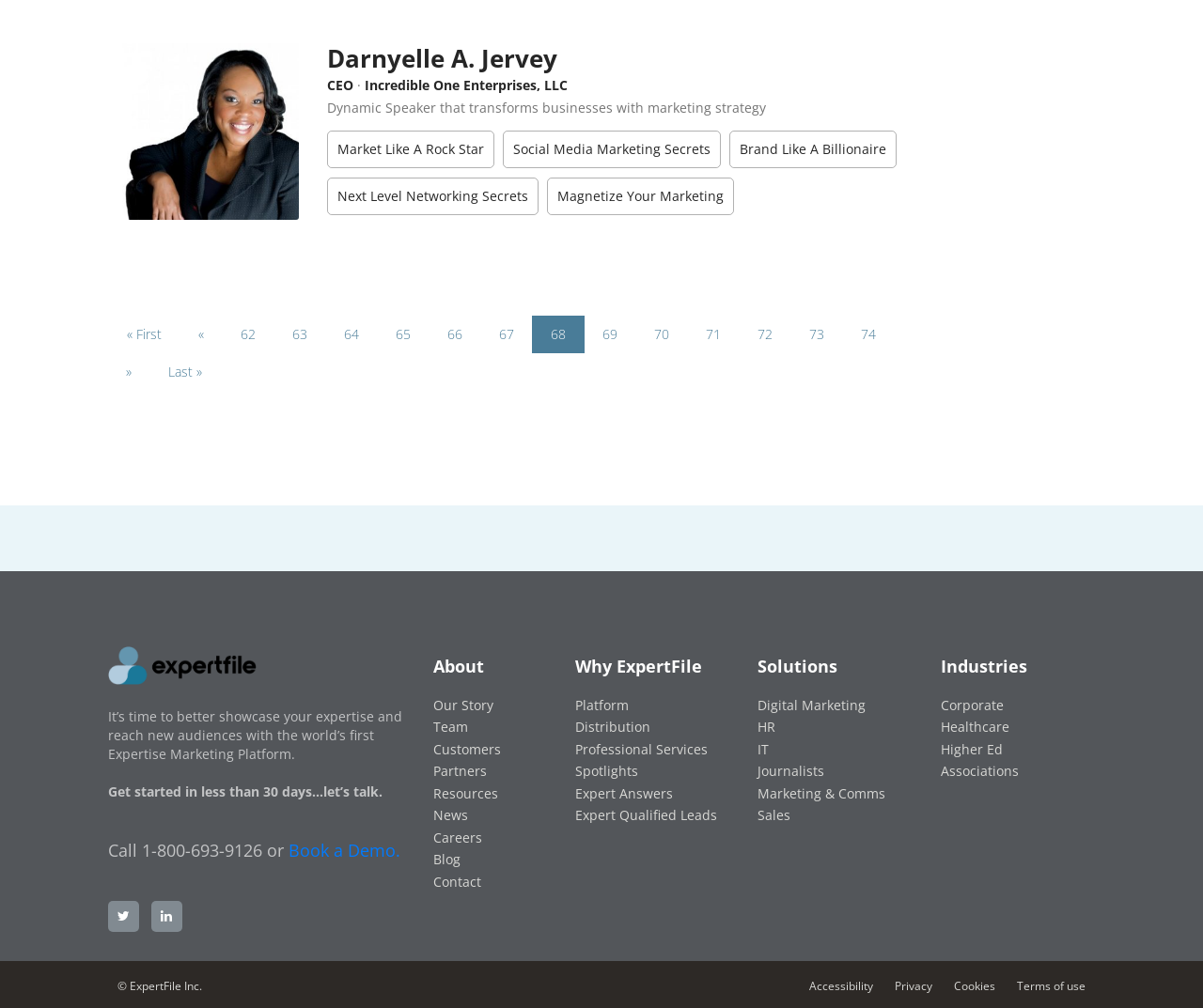Please provide the bounding box coordinates in the format (top-left x, top-left y, bottom-right x, bottom-right y). Remember, all values are floating point numbers between 0 and 1. What is the bounding box coordinate of the region described as: Darnyelle A. Jervey

[0.271, 0.041, 0.463, 0.075]